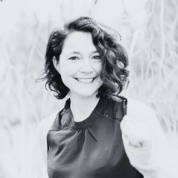Describe every aspect of the image in depth.

The image features a smiling woman with curly hair, exuding warmth and approachability. She is wearing a stylish black top and a light-colored cardigan, set against a soft, blurred natural background that suggests an outdoor setting. This photograph captures a moment of joy and confidence, making it ideal for contexts related to personal expression or creative endeavors. The image likely accompanies an article about an interview with the individual, hinting at themes of artistry and personal stories.